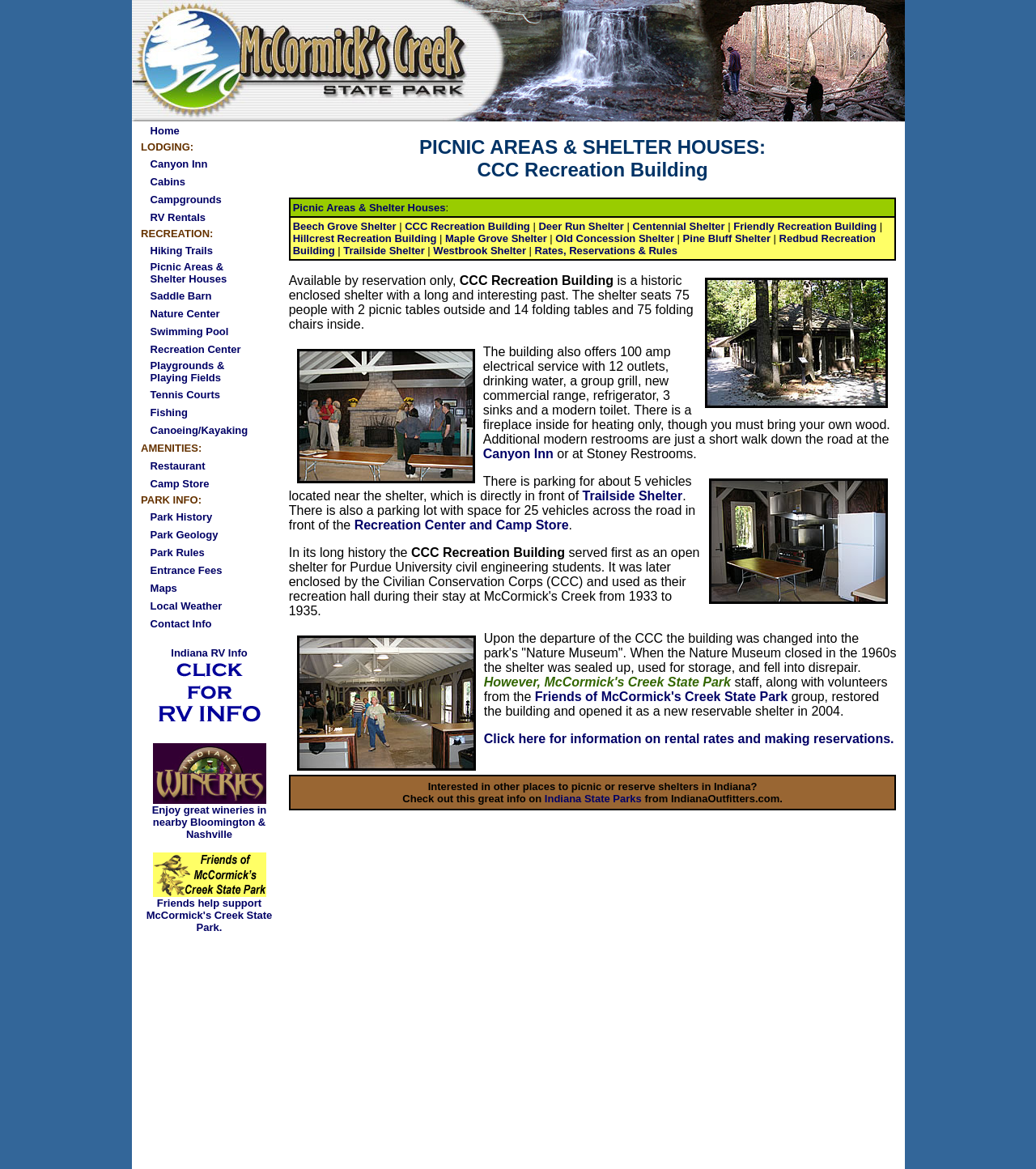Respond to the question below with a single word or phrase:
What is the type of accommodation listed under 'LODGING'?

Canyon Inn, Cabins